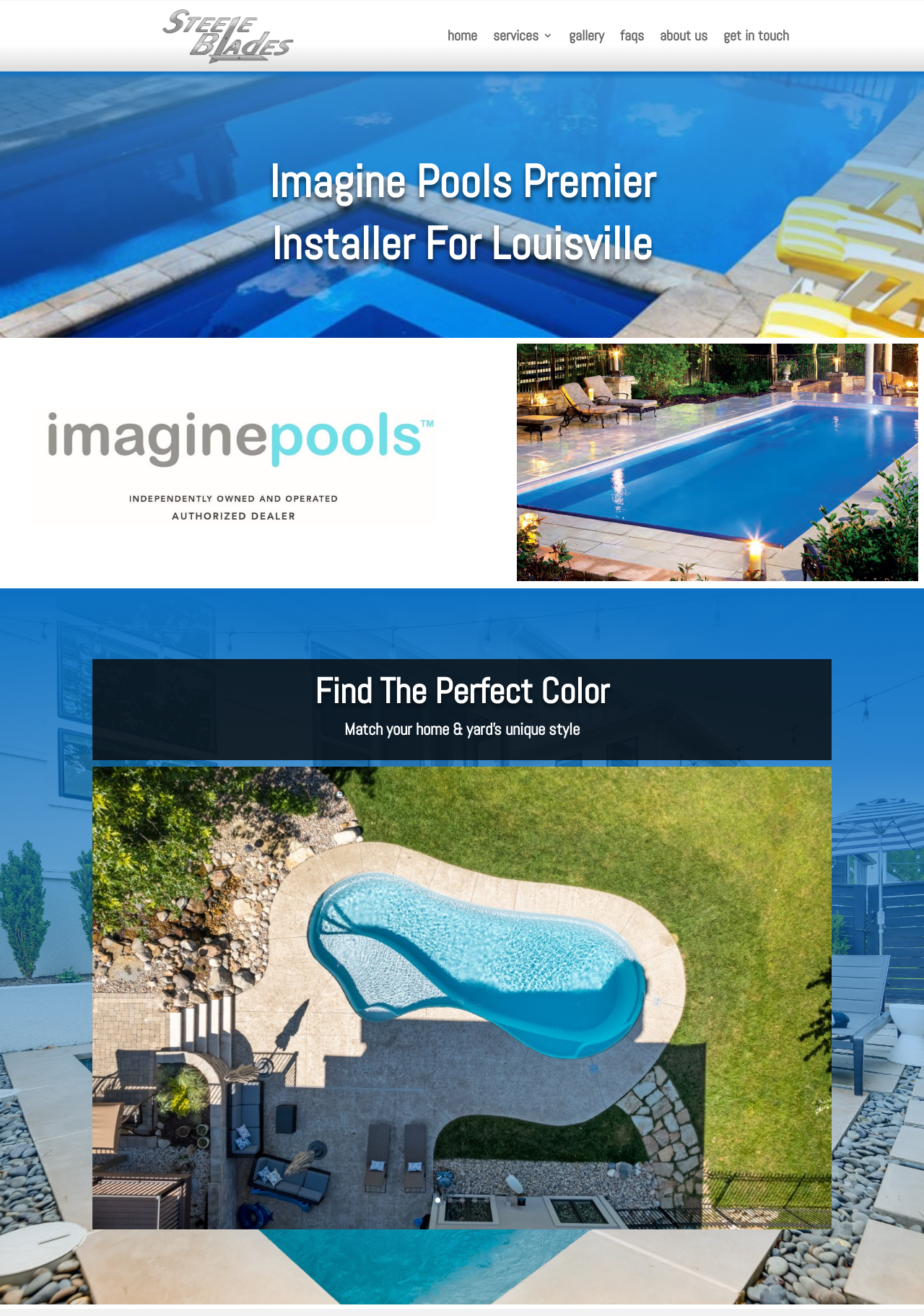Please identify the bounding box coordinates for the region that you need to click to follow this instruction: "browse gallery".

[0.615, 0.023, 0.654, 0.035]